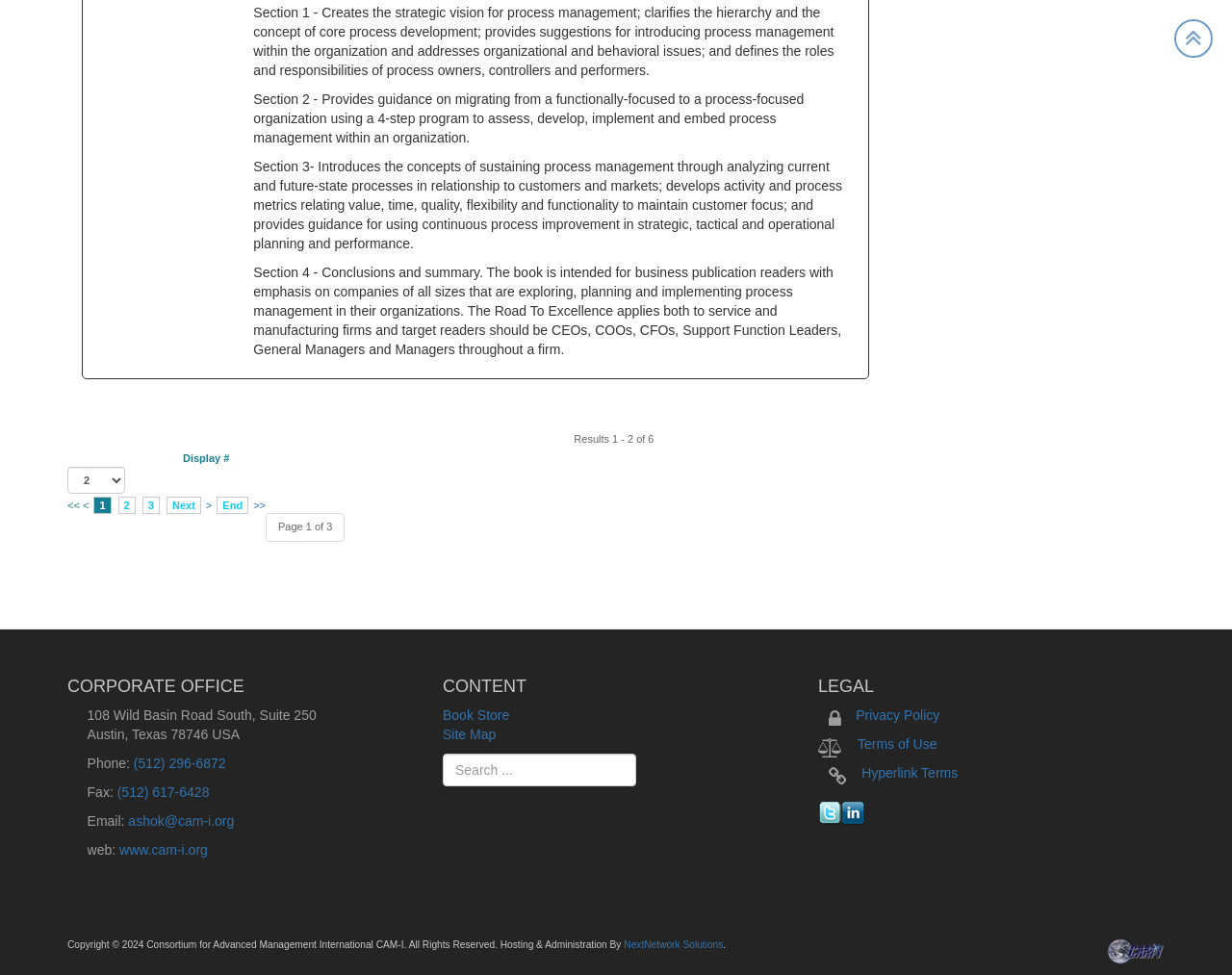How many pages are there in total?
Provide a detailed answer to the question, using the image to inform your response.

I found the total number of pages by looking at the StaticText element with ID 376, which contains the text 'Page 1 of 3'.